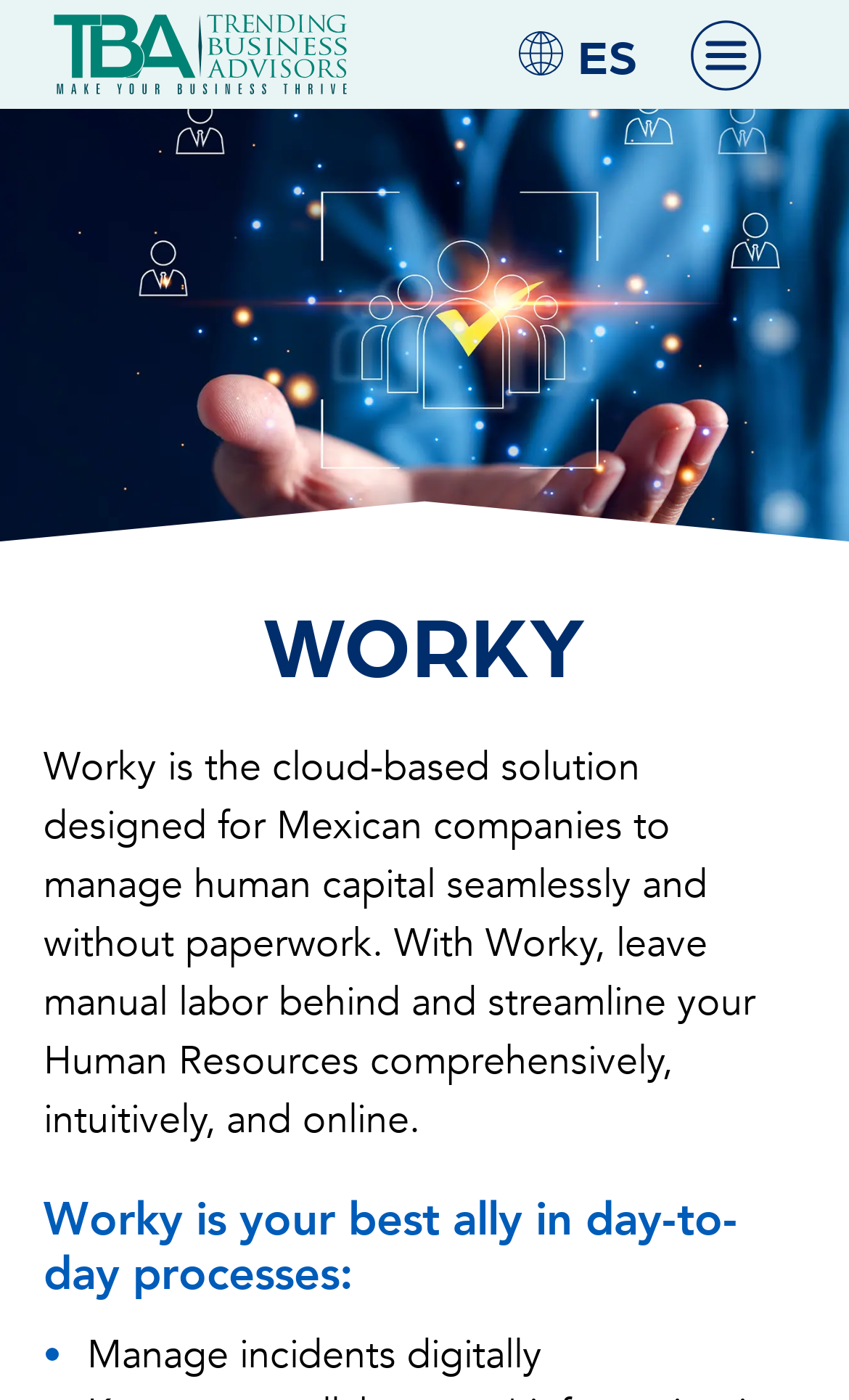What is the purpose of Worky?
Look at the image and respond to the question as thoroughly as possible.

I inferred the purpose of Worky by reading the static text 'Worky is the cloud-based solution designed for Mexican companies to manage human capital seamlessly and without paperwork.' which suggests that Worky is a platform for managing human capital.